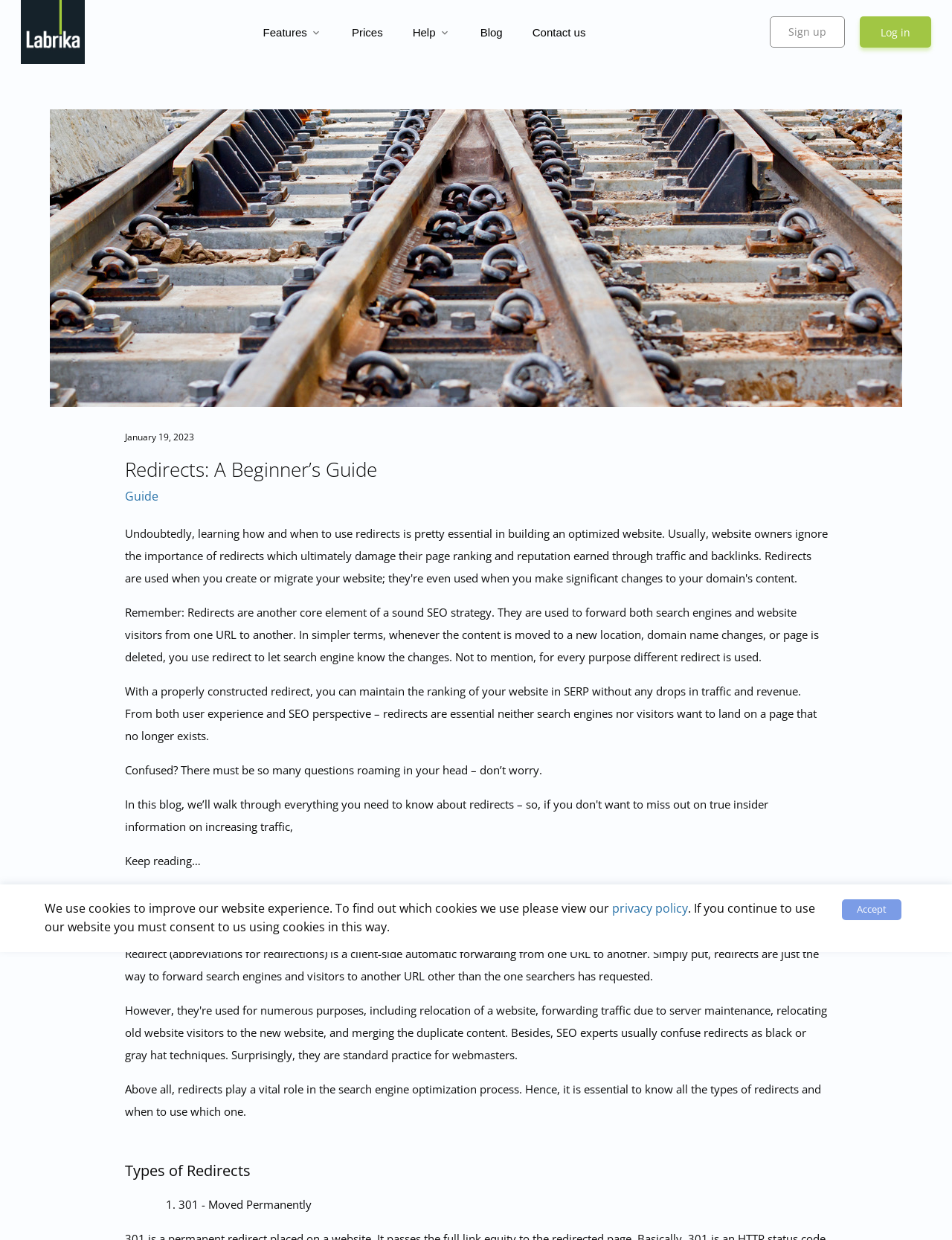Identify the bounding box coordinates of the clickable section necessary to follow the following instruction: "Learn about redirects". The coordinates should be presented as four float numbers from 0 to 1, i.e., [left, top, right, bottom].

[0.131, 0.394, 0.166, 0.407]